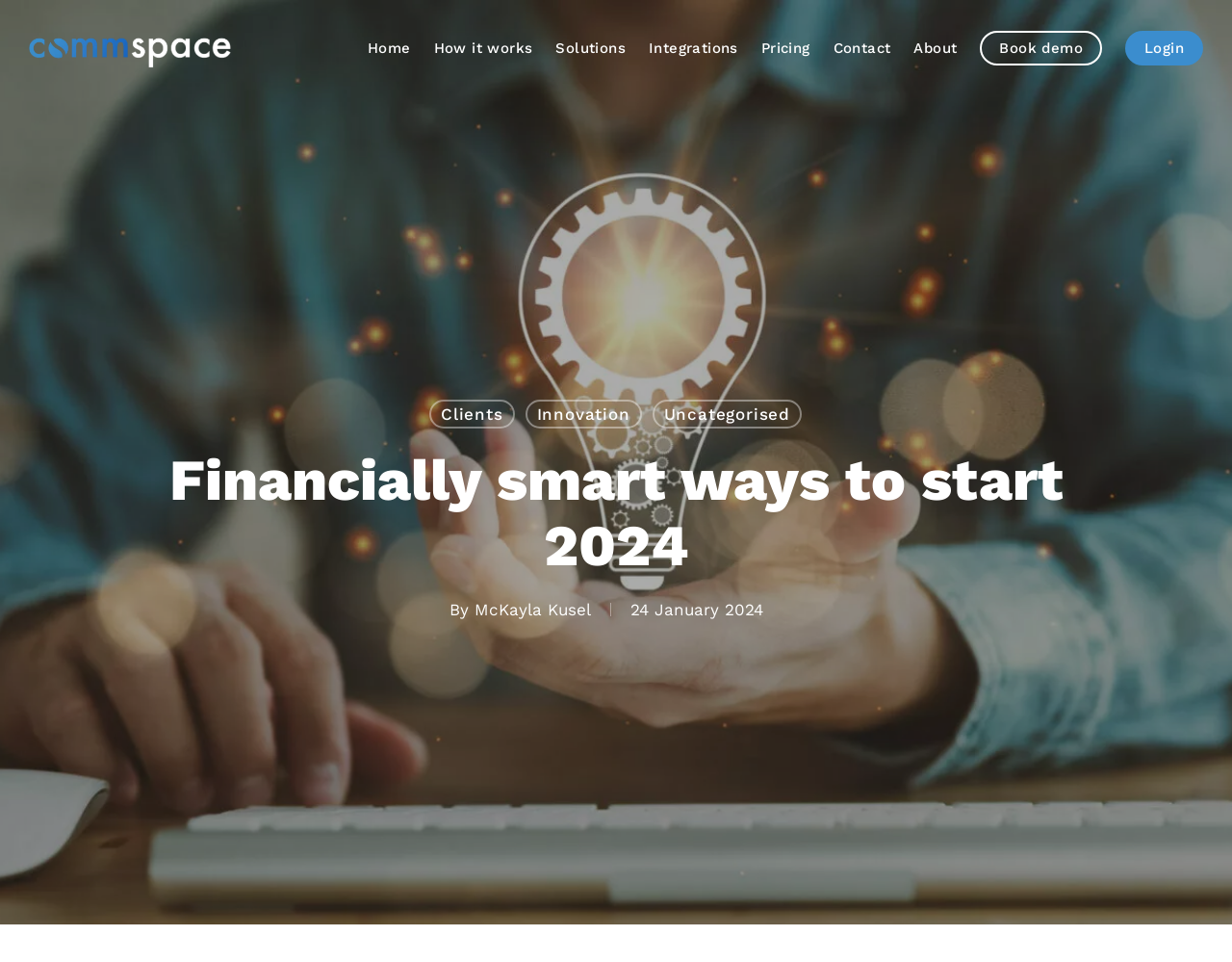Determine the bounding box coordinates of the clickable region to follow the instruction: "Read the article by McKayla Kusel".

[0.385, 0.624, 0.48, 0.644]